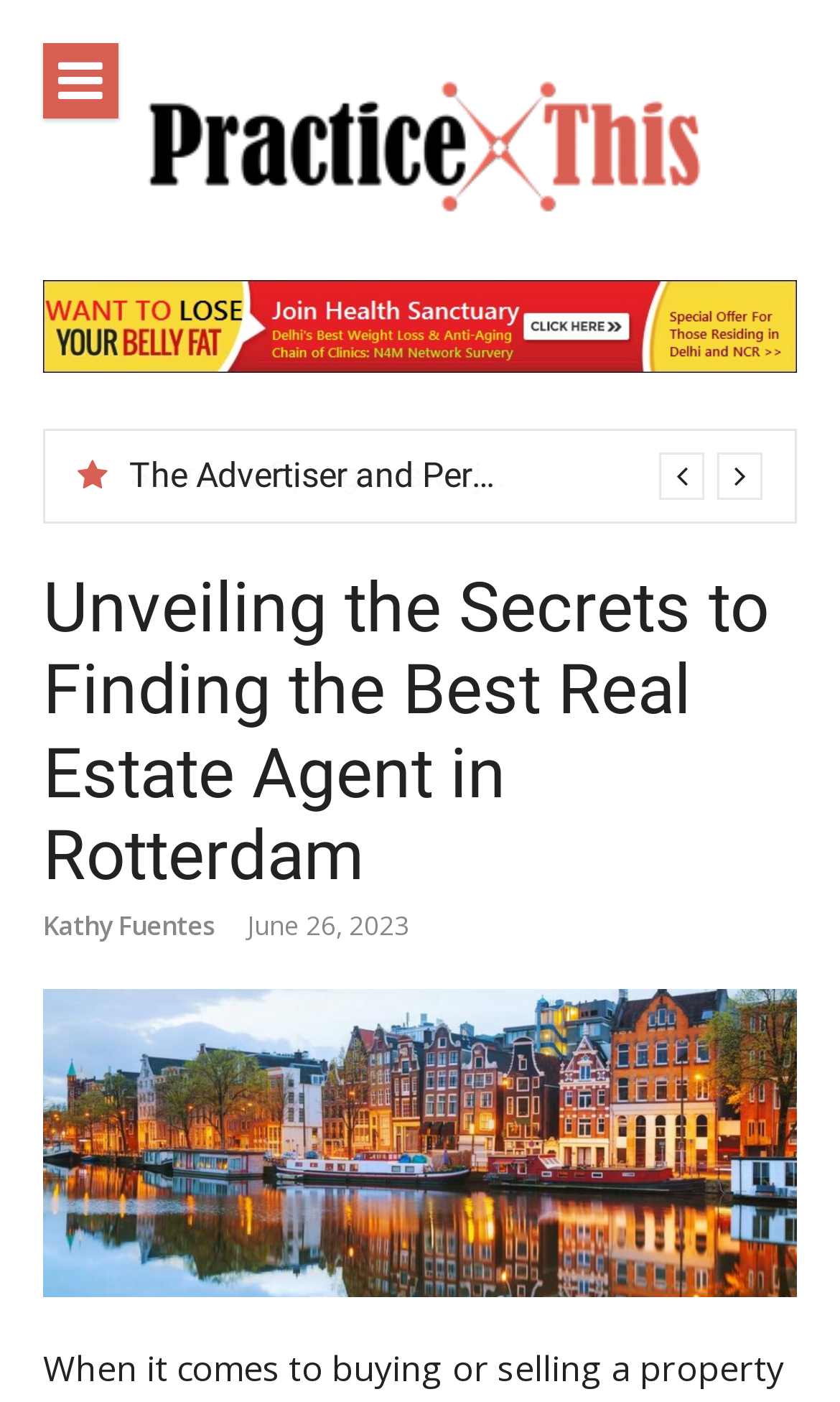Utilize the information from the image to answer the question in detail:
Who is the author of the blog post?

I found the author's name by looking at the link 'Kathy Fuentes' which is located below the heading of the blog post, indicating that Kathy Fuentes is the author of the blog post.